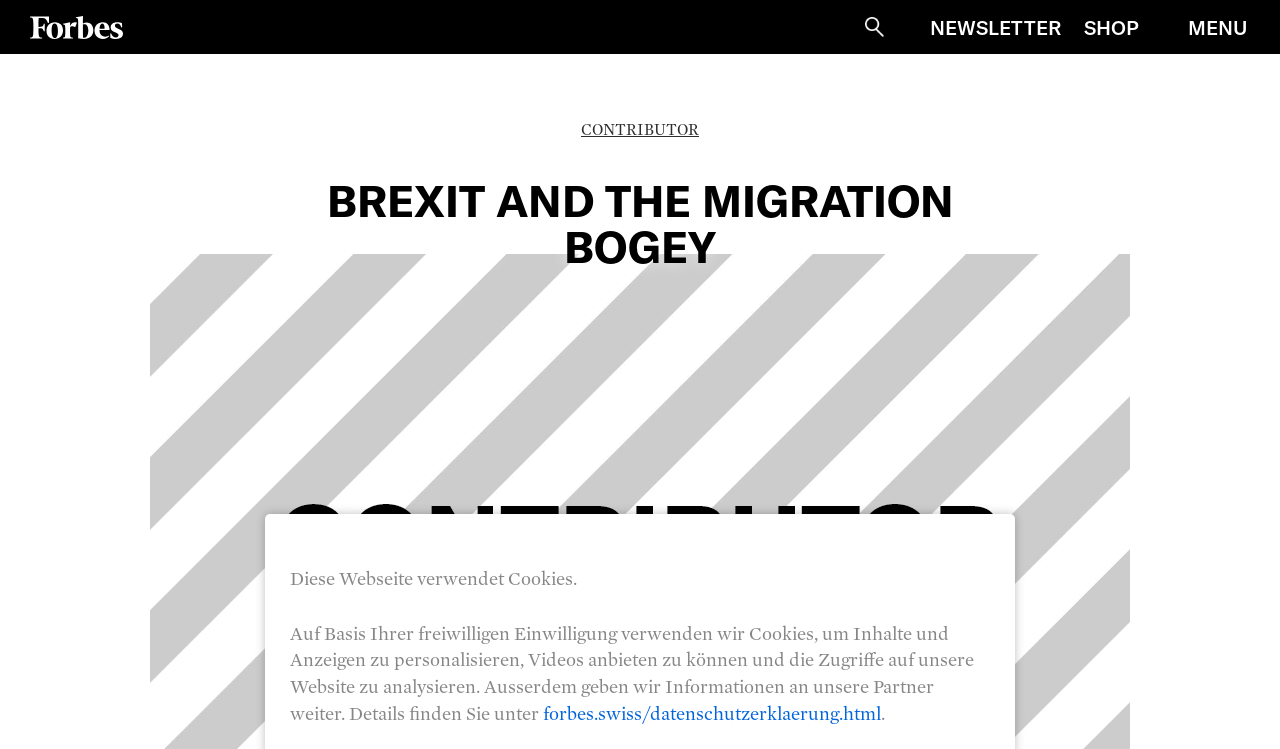Identify the text that serves as the heading for the webpage and generate it.

BREXIT AND THE MIGRATION BOGEY